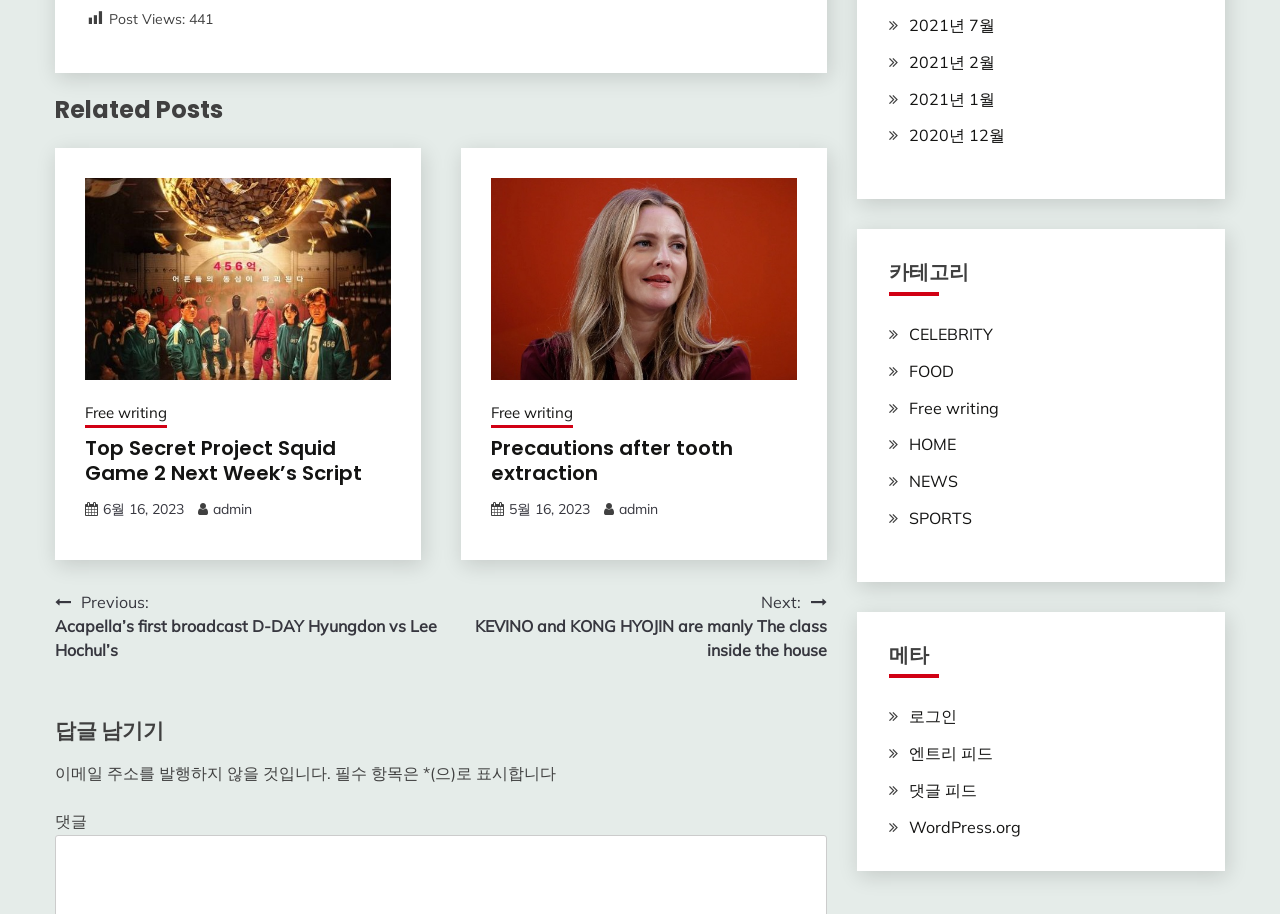Based on the provided description, "Precautions after tooth extraction", find the bounding box of the corresponding UI element in the screenshot.

[0.383, 0.475, 0.573, 0.533]